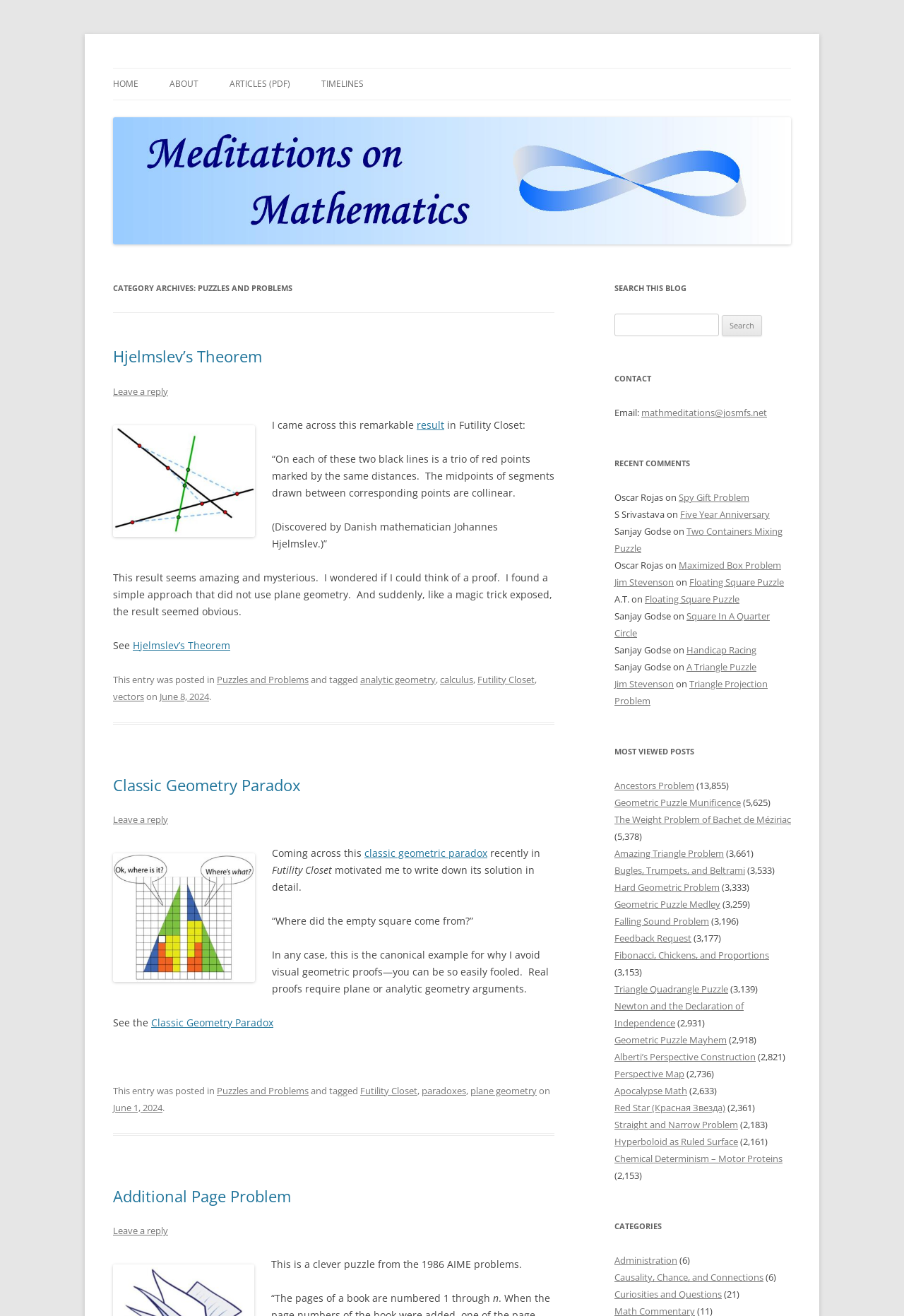Identify the bounding box coordinates of the clickable region required to complete the instruction: "View the Classic Geometry Paradox article". The coordinates should be given as four float numbers within the range of 0 and 1, i.e., [left, top, right, bottom].

[0.125, 0.588, 0.333, 0.604]